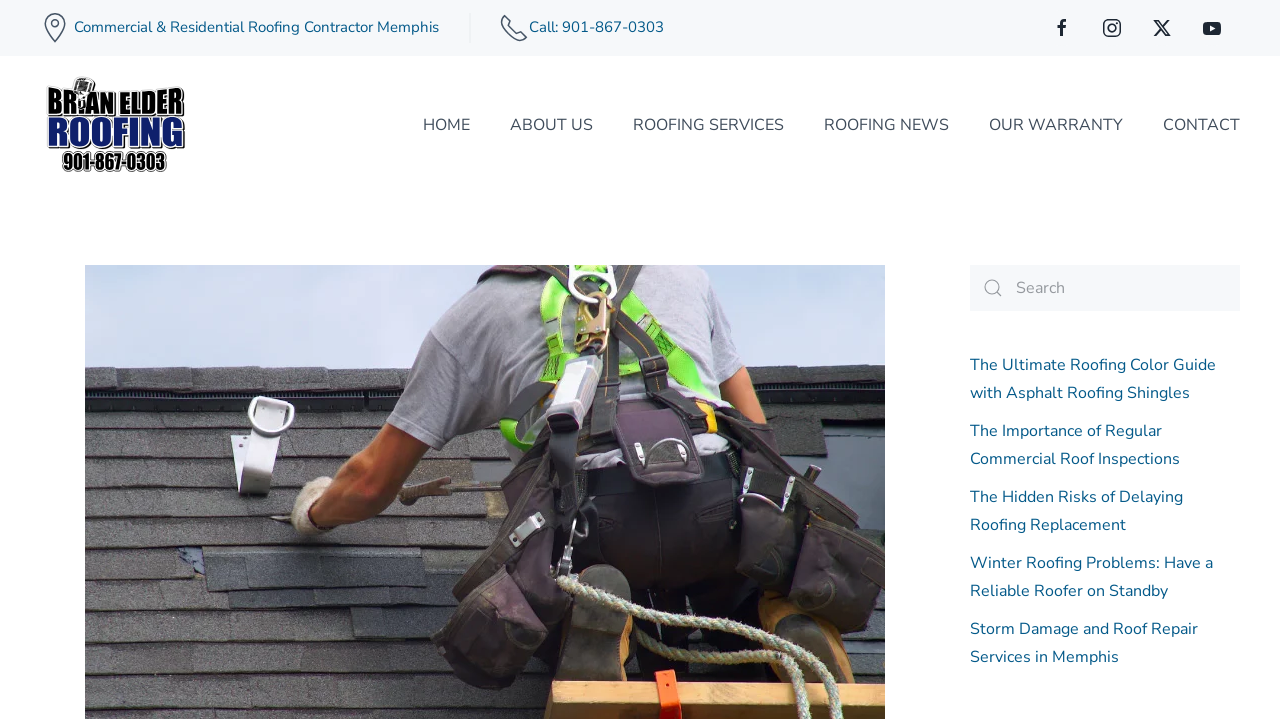Present a detailed account of what is displayed on the webpage.

The webpage is about Brian Elder Roofing, a Memphis-based roofing company. At the top left, there is a small image and a link to "Skip to main content". Next to it, there is a larger image and a link to "Commercial & Residential Roofing Contractor Memphis". On the right side of the top section, there is a phone number "901-867-0303" and a small image.

Below this top section, there are social media links to connect with the company on Facebook, Instagram, Twitter, and YouTube, each accompanied by a small image.

The main navigation menu is located below the social media links, with options including "HOME", "ABOUT US", "ROOFING SERVICES", "ROOFING NEWS", "OUR WARRANTY", and "CONTACT". The "ROOFING SERVICES" and "OUR WARRANTY" options have dropdown menus.

On the right side of the navigation menu, there is a search bar with a magnifying glass icon. Below the search bar, there are five links to roofing-related articles, including "The Ultimate Roofing Color Guide with Asphalt Roofing Shingles", "The Importance of Regular Commercial Roof Inspections", and "Winter Roofing Problems: Have a Reliable Roofer on Standby".